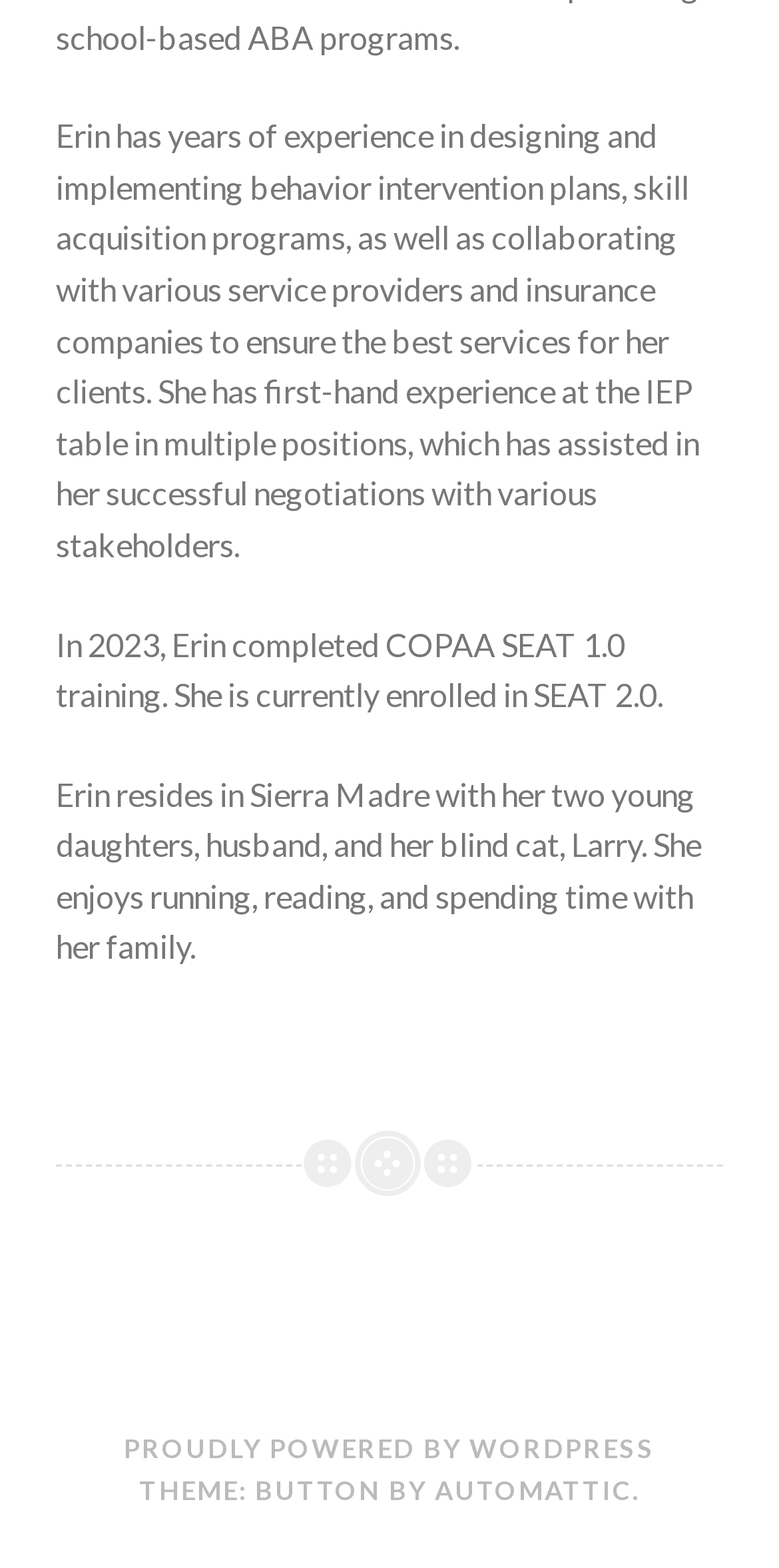Using the provided element description "Automattic", determine the bounding box coordinates of the UI element.

[0.558, 0.941, 0.812, 0.961]